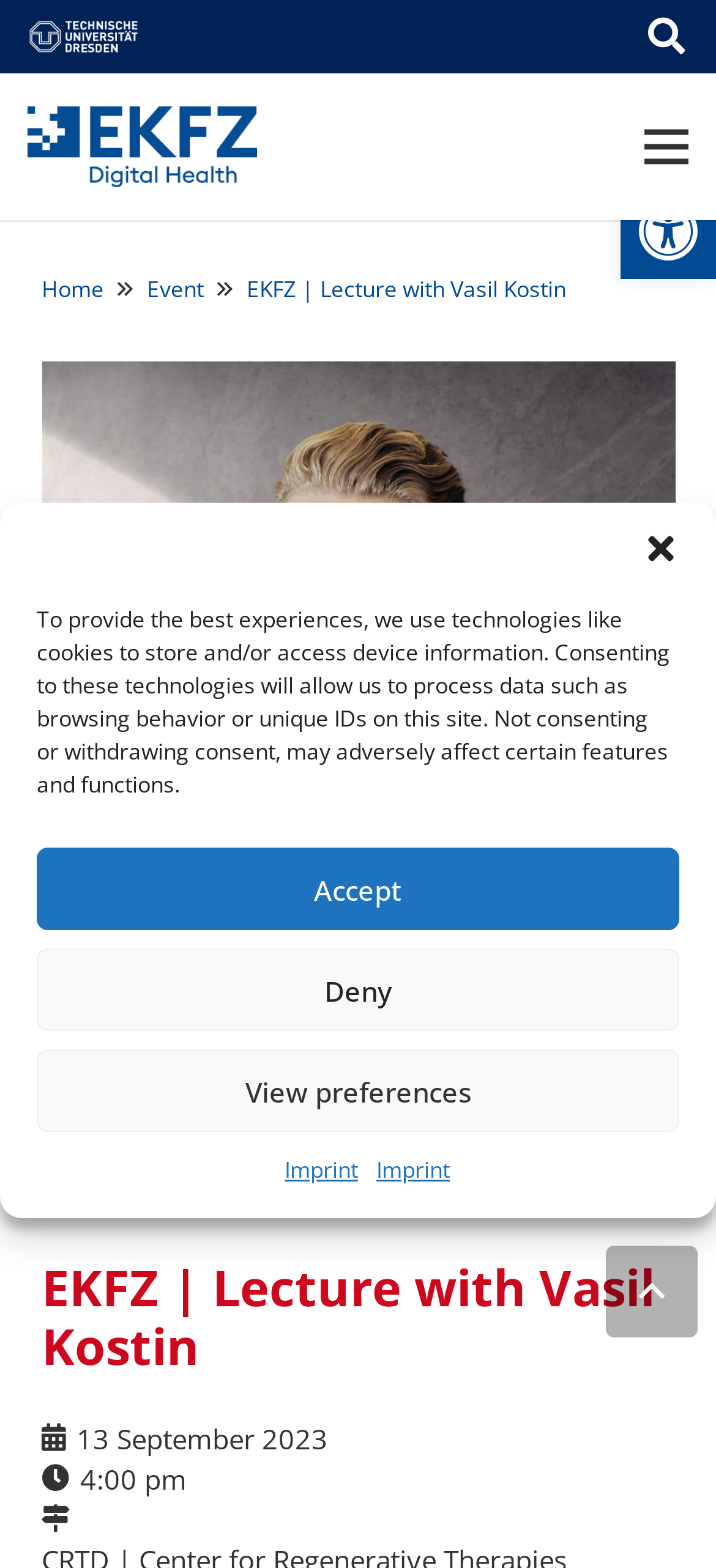Specify the bounding box coordinates of the region I need to click to perform the following instruction: "Search". The coordinates must be four float numbers in the range of 0 to 1, i.e., [left, top, right, bottom].

[0.874, 0.0, 0.987, 0.047]